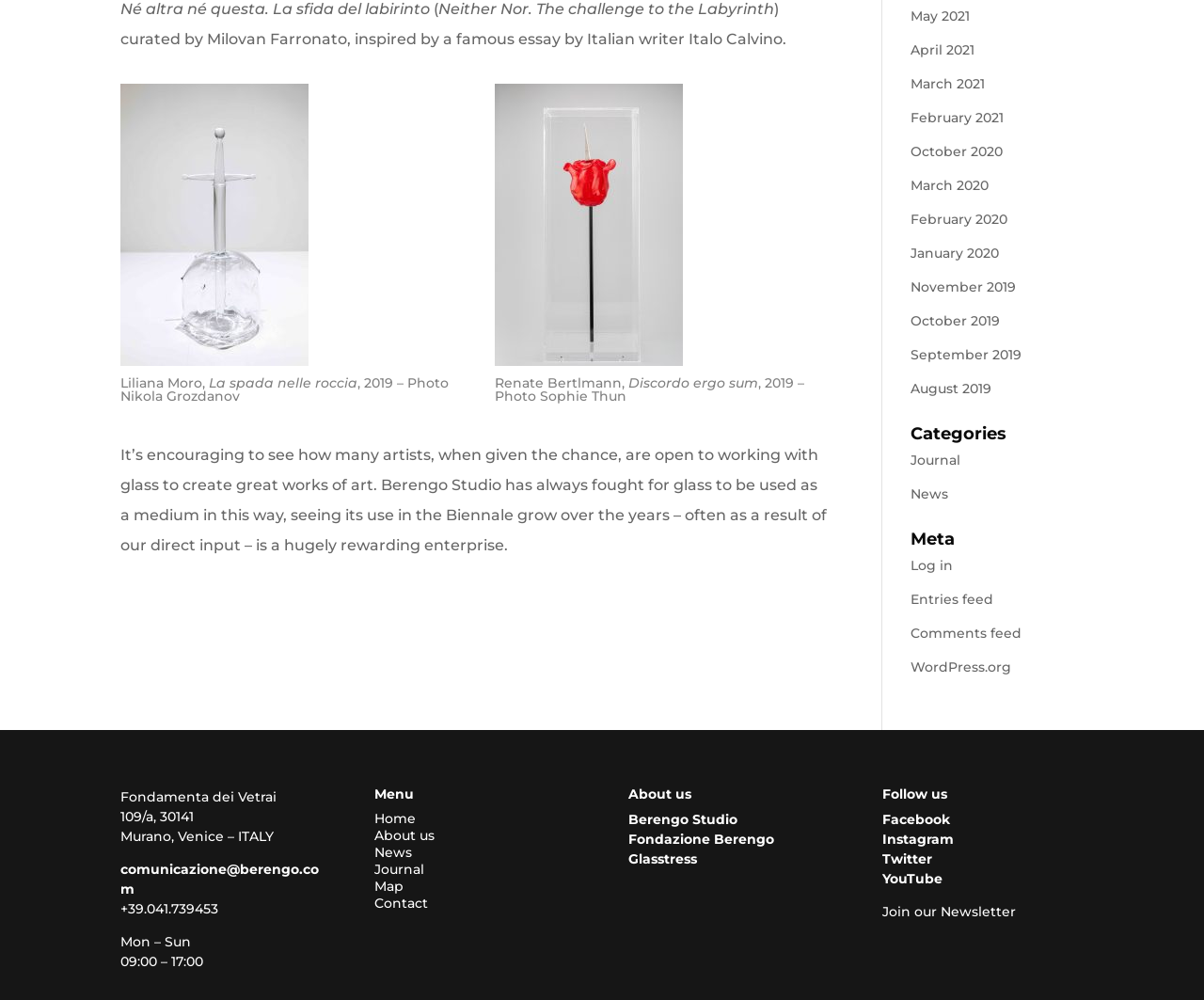Please determine the bounding box coordinates of the element's region to click in order to carry out the following instruction: "Contact via email". The coordinates should be four float numbers between 0 and 1, i.e., [left, top, right, bottom].

[0.1, 0.861, 0.265, 0.898]